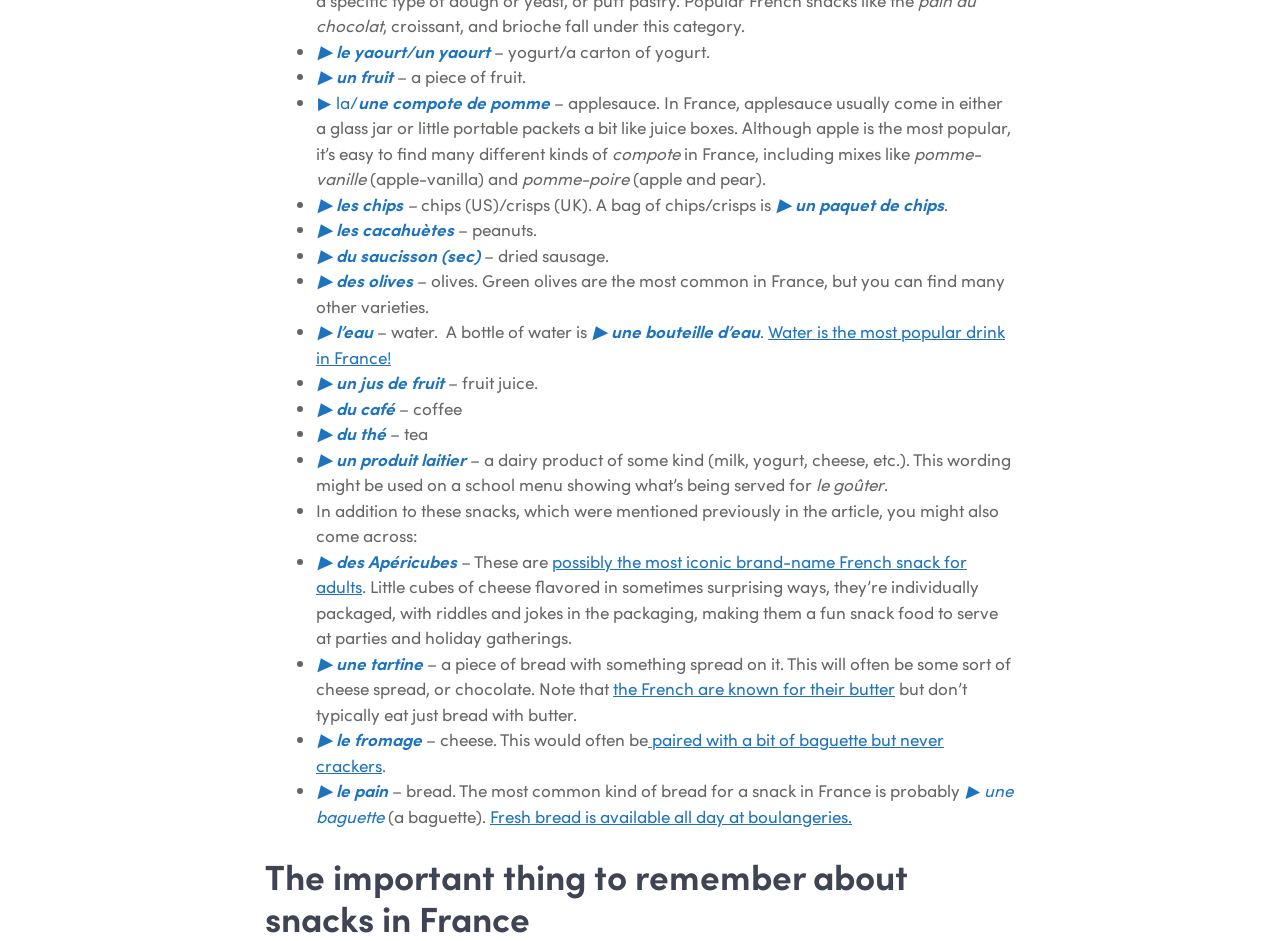Please identify the bounding box coordinates of the element that needs to be clicked to execute the following command: "Click on 'le yaourt/un yaourt'". Provide the bounding box using four float numbers between 0 and 1, formatted as [left, top, right, bottom].

[0.247, 0.041, 0.383, 0.066]